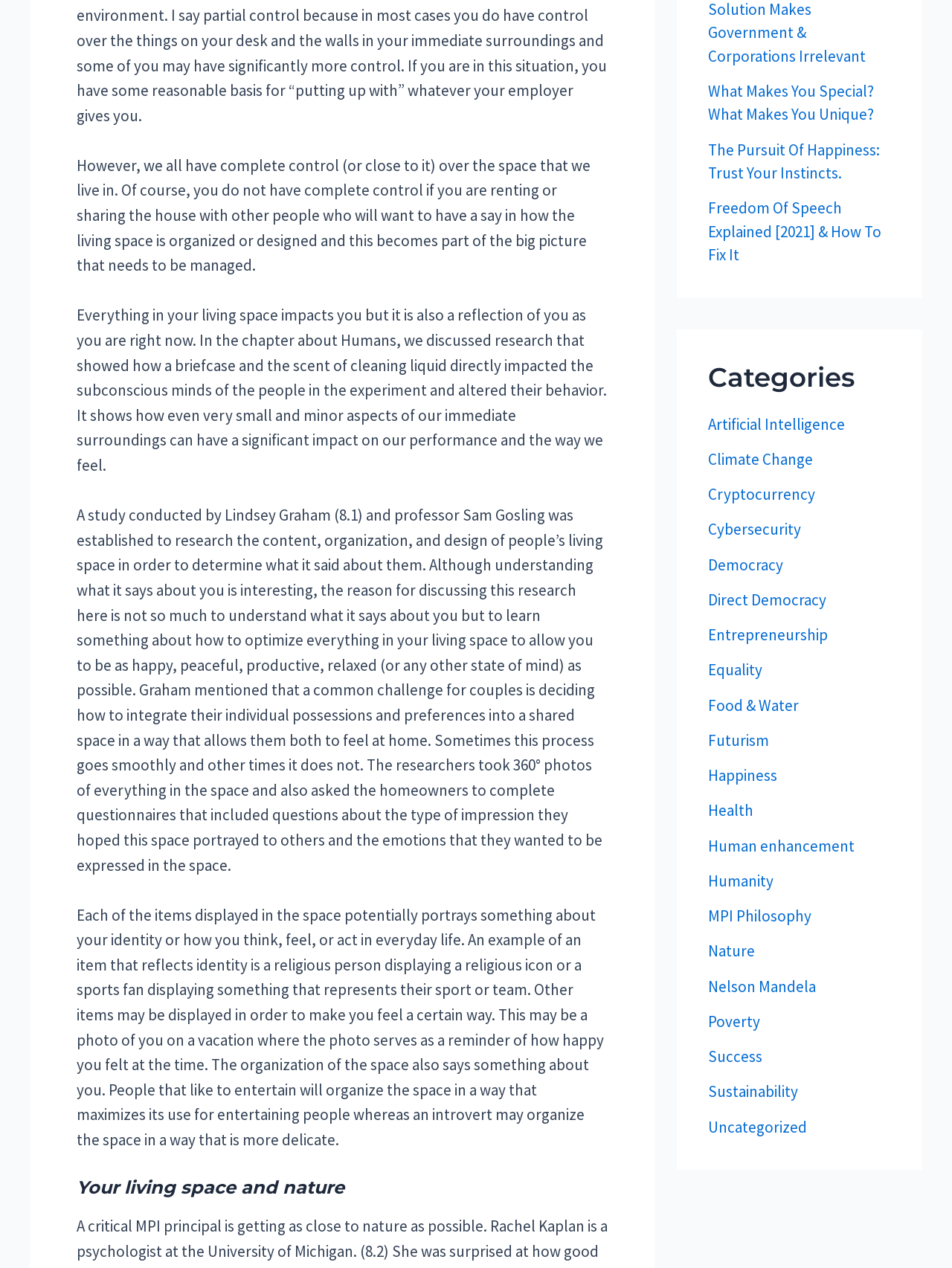Identify the bounding box coordinates for the UI element described as follows: "spiritual counseling services". Ensure the coordinates are four float numbers between 0 and 1, formatted as [left, top, right, bottom].

None